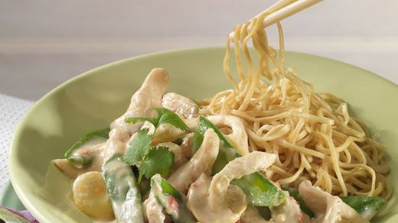What is the estimated cooking time for this meal?
Please provide a single word or phrase as your answer based on the image.

12 minutes